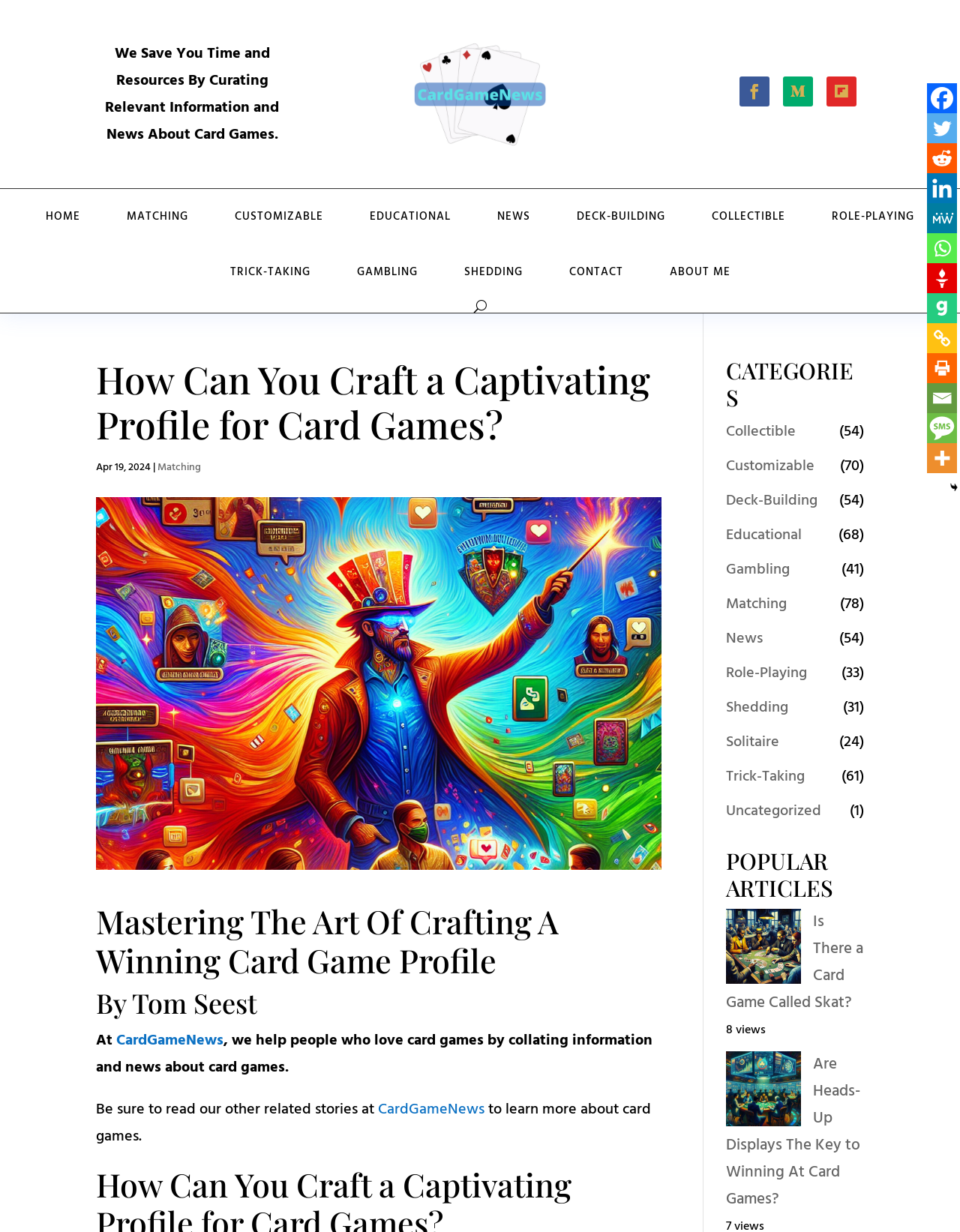Locate the bounding box coordinates of the element that should be clicked to execute the following instruction: "Visit the Facebook page".

[0.966, 0.068, 0.997, 0.092]